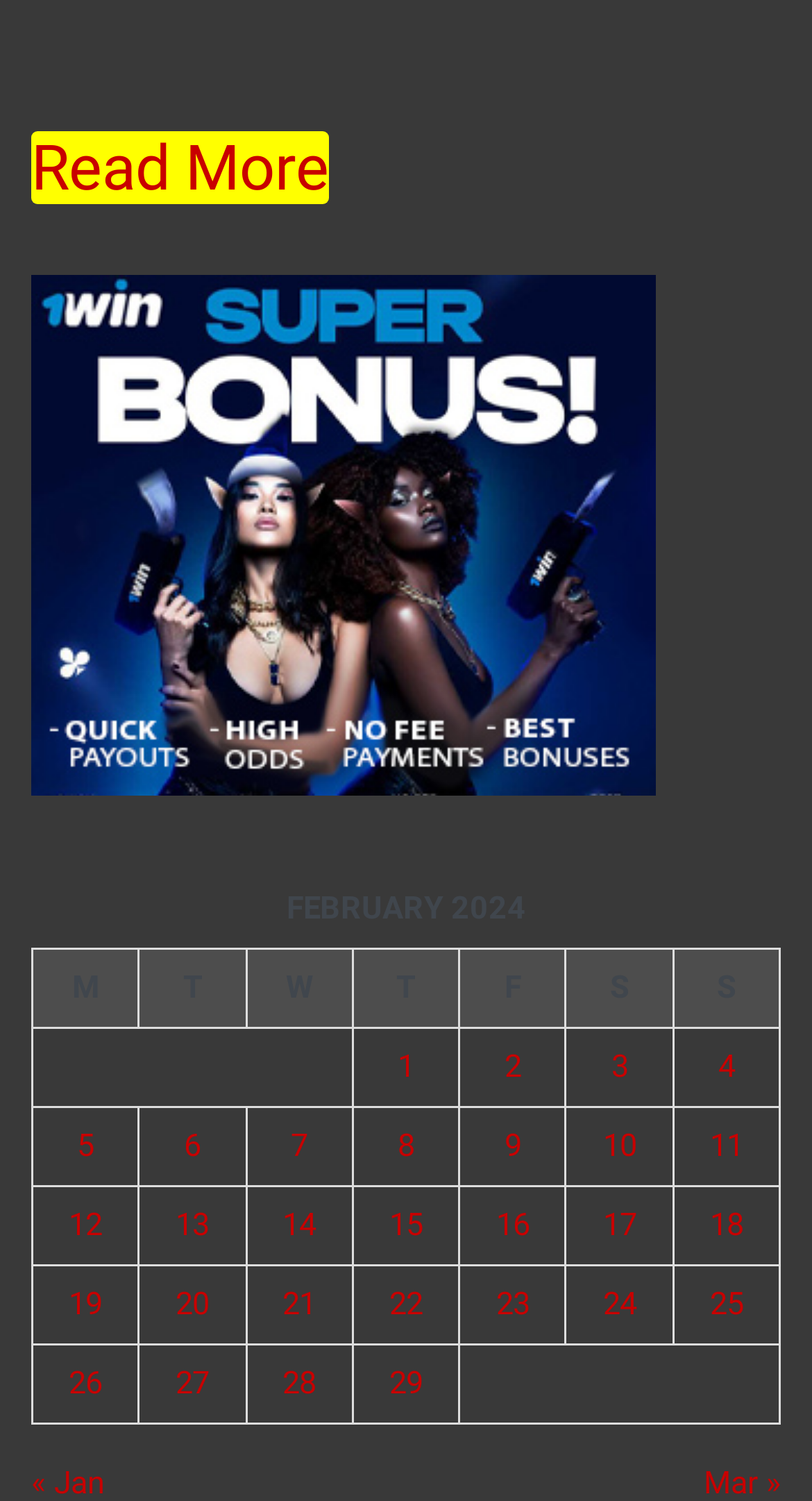Predict the bounding box of the UI element that fits this description: "« Jan".

[0.038, 0.62, 0.128, 0.645]